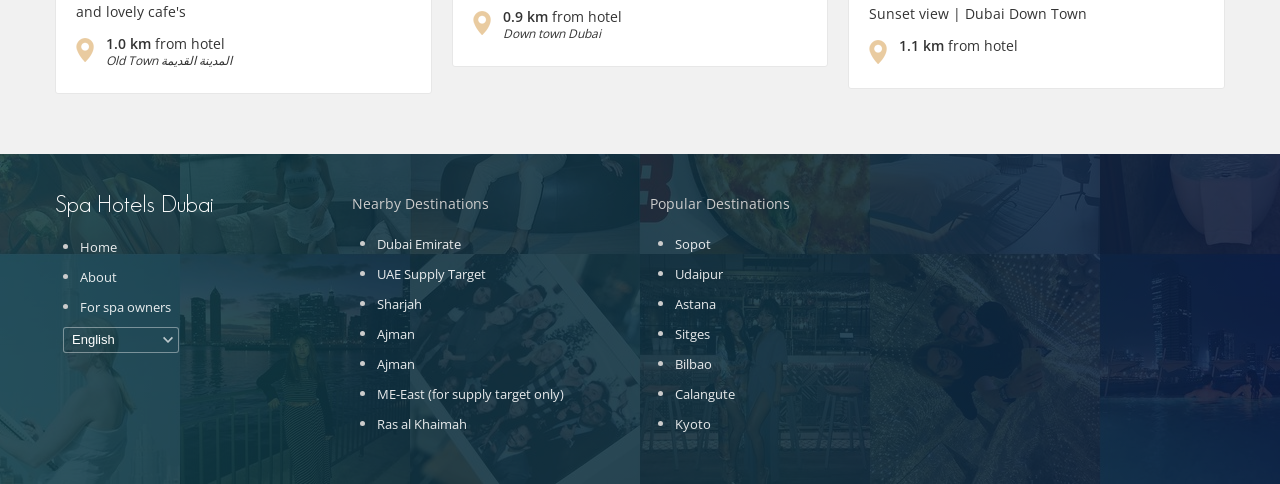Indicate the bounding box coordinates of the element that must be clicked to execute the instruction: "View popular destinations in Sopot". The coordinates should be given as four float numbers between 0 and 1, i.e., [left, top, right, bottom].

[0.527, 0.486, 0.555, 0.523]